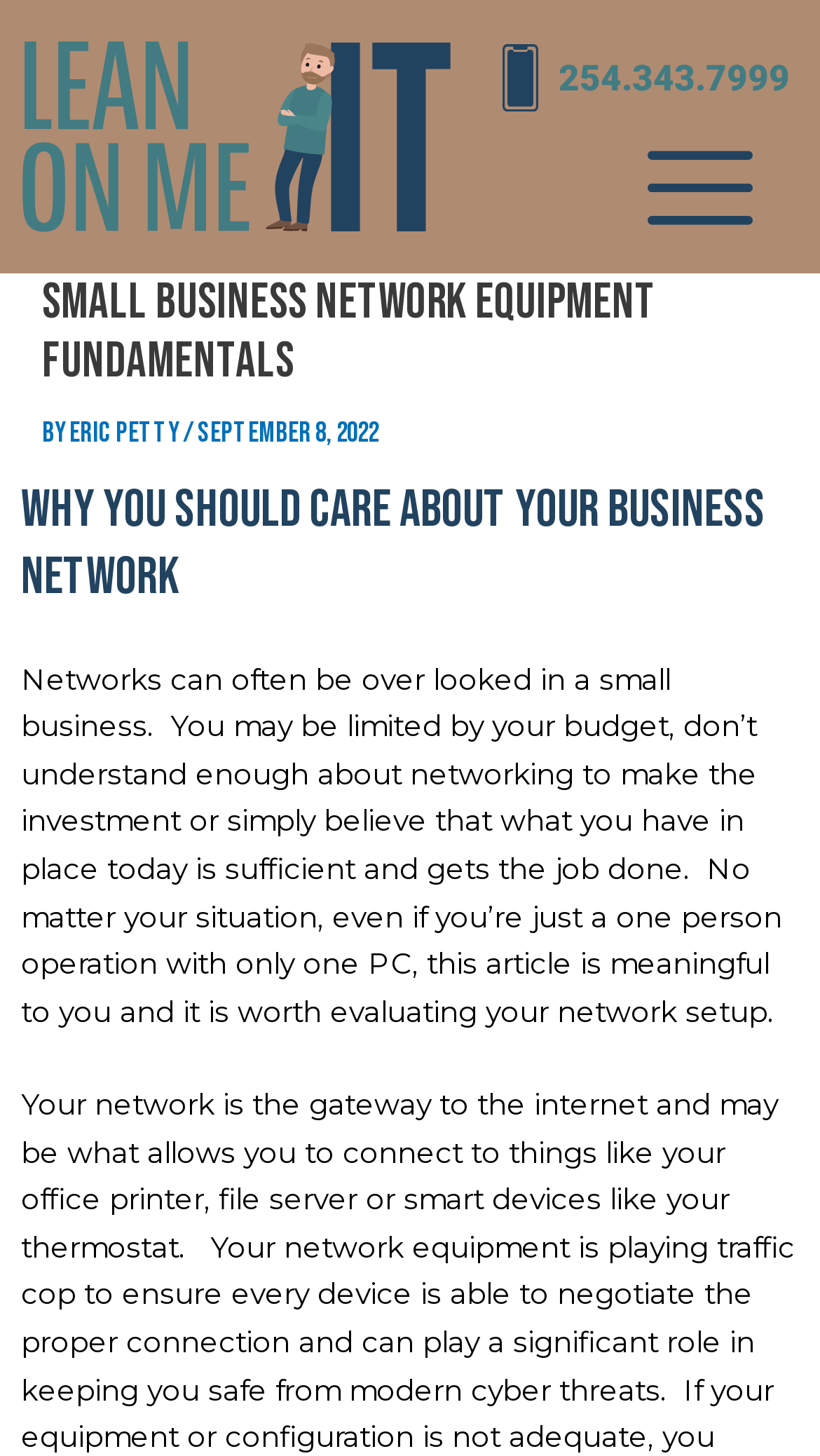Provide a thorough summary of the webpage.

The webpage is about small business network equipment fundamentals. At the top left, there is a link to "Lean On Me I.T." accompanied by an image with the same name. To the right of this link, there is a small image. On the top right, there is a button labeled "Menu Toggle" with an image next to it.

Below the top section, there is a header area that spans the entire width of the page. It contains a heading that reads "Small Business Network Equipment Fundamentals" and is followed by the author's name, "Eric Petty", and the date "September 8, 2022".

Further down, there is a heading that reads "Why you should care about your business network". Below this heading, there is a block of text that discusses the importance of networks in small businesses, highlighting common limitations and misconceptions. The text is divided into paragraphs and takes up a significant portion of the page.